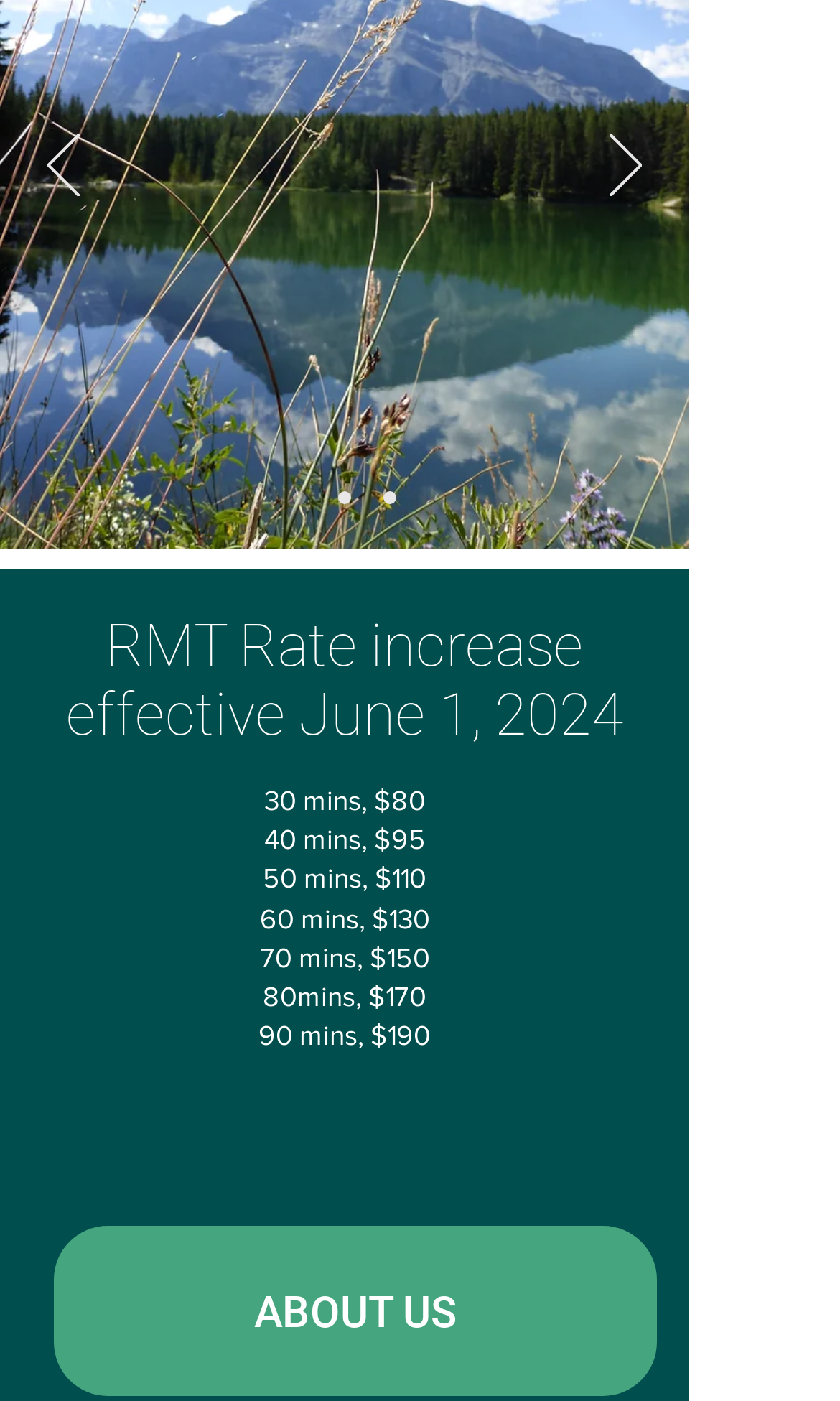Determine the bounding box of the UI element mentioned here: "ABOUT US". The coordinates must be in the format [left, top, right, bottom] with values ranging from 0 to 1.

[0.064, 0.875, 0.782, 0.996]